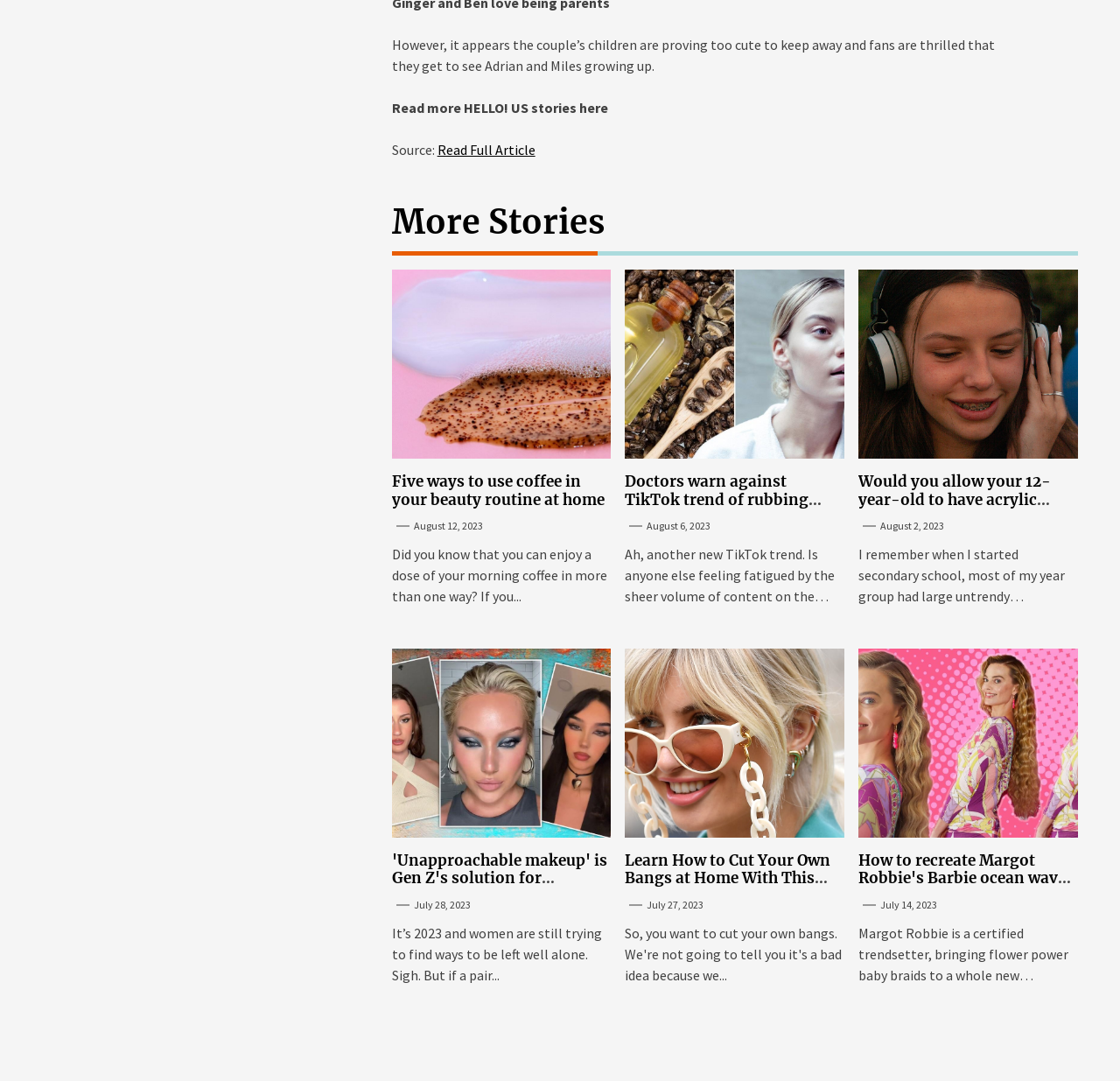Give a succinct answer to this question in a single word or phrase: 
What is the theme of the articles on this webpage?

Lifestyle and beauty